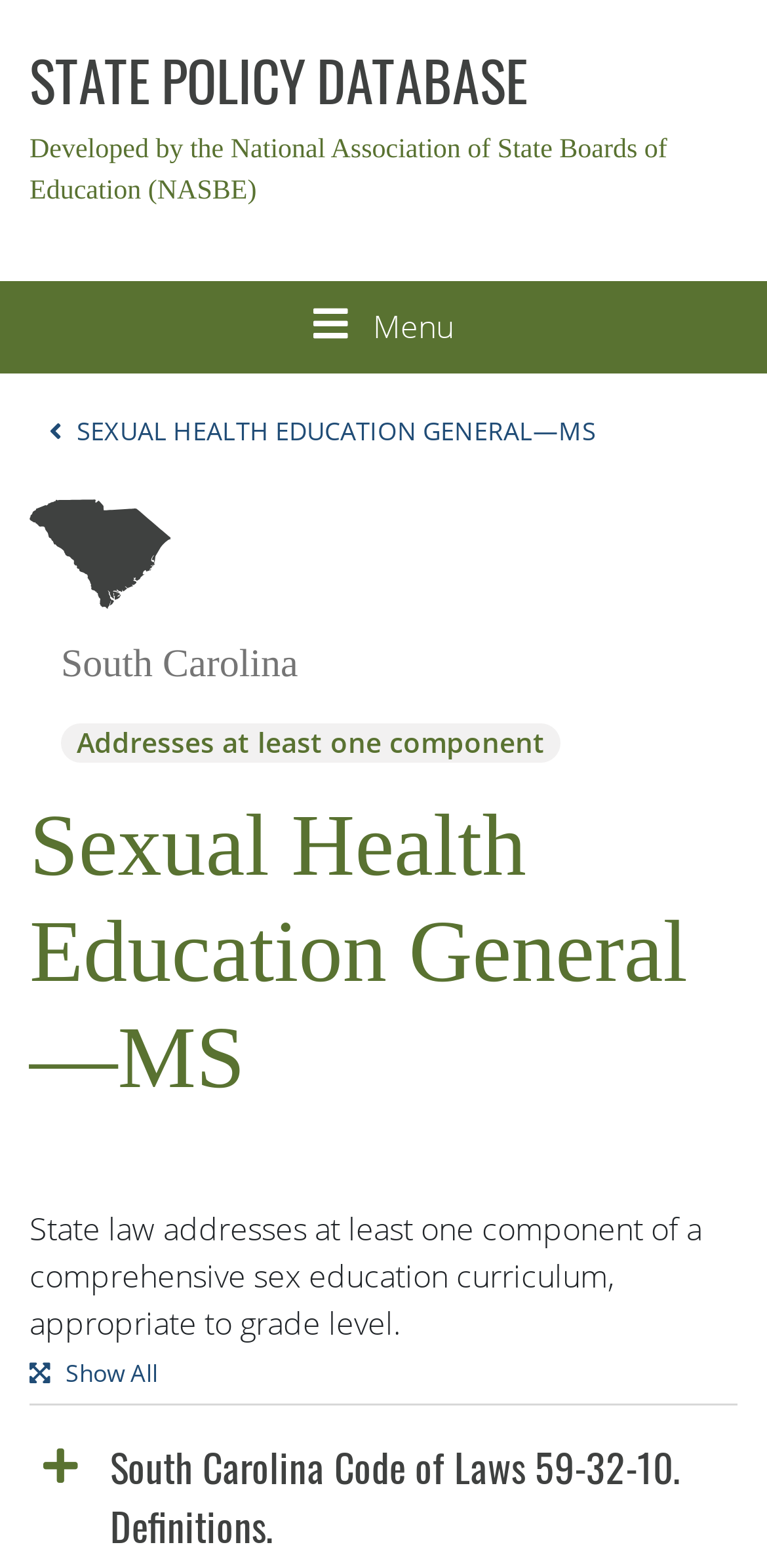What is the function of the 'Show All' button? From the image, respond with a single word or brief phrase.

To show all policies